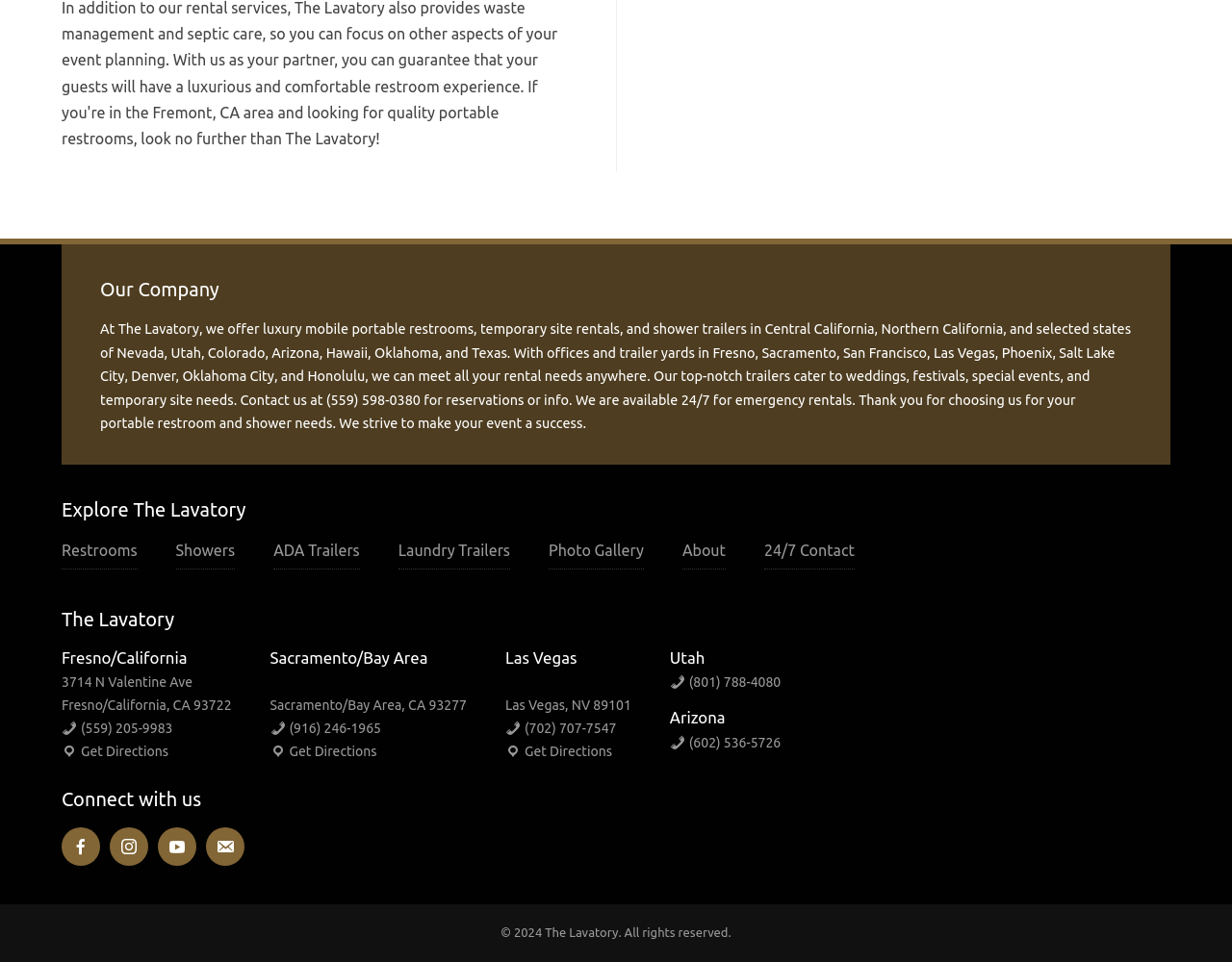Provide the bounding box coordinates for the UI element that is described by this text: "Showers". The coordinates should be in the form of four float numbers between 0 and 1: [left, top, right, bottom].

[0.143, 0.563, 0.191, 0.581]